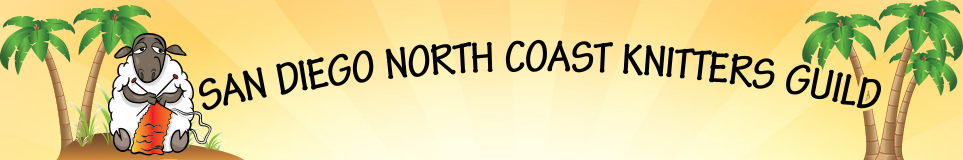Describe every aspect of the image in detail.

The image features a playful and colorful banner for the San Diego North Coast Knitters Guild. In the foreground, a cheerful sheep, depicted with a fluffy white coat, is humorously engaged in knitting, using vibrant yarn. The background showcases tropical palm trees, which lend a serene beach vibe. Above the sheep, the guild’s name is prominently displayed in bold, black lettering that arcs slightly, adding a dynamic feel to the design. The overall color palette is bright and sunny, evoking a sense of warmth and community among knitting enthusiasts. This banner encapsulates the spirit of the guild, inviting members and newcomers into a creative and friendly environment.